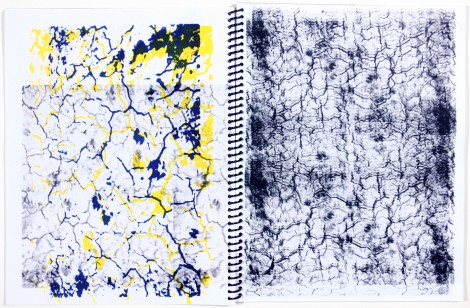Describe the scene depicted in the image with great detail.

The image showcases two pages from the limited edition book "You Already Know" by Pam Butler, specifically from pages 32-33. On the left side, vibrant splashes of yellow and deep blue create a striking abstract pattern against a white background, suggesting a chaotic yet dynamic composition. The right side features a contrasting monochromatic design, characterized by intricate cracks and lines that evoke a sense of desolation and deterioration. Together, these visuals reflect the book's exploration of dystopian themes, drawing inspiration from the juxtaposition of beauty and decay in the modern world. The hand-printed nature of the book, produced in limited quantities, adds to its exclusivity and artistic value, inviting viewers to contemplate the juxtaposition of humor and despair presented within its pages.